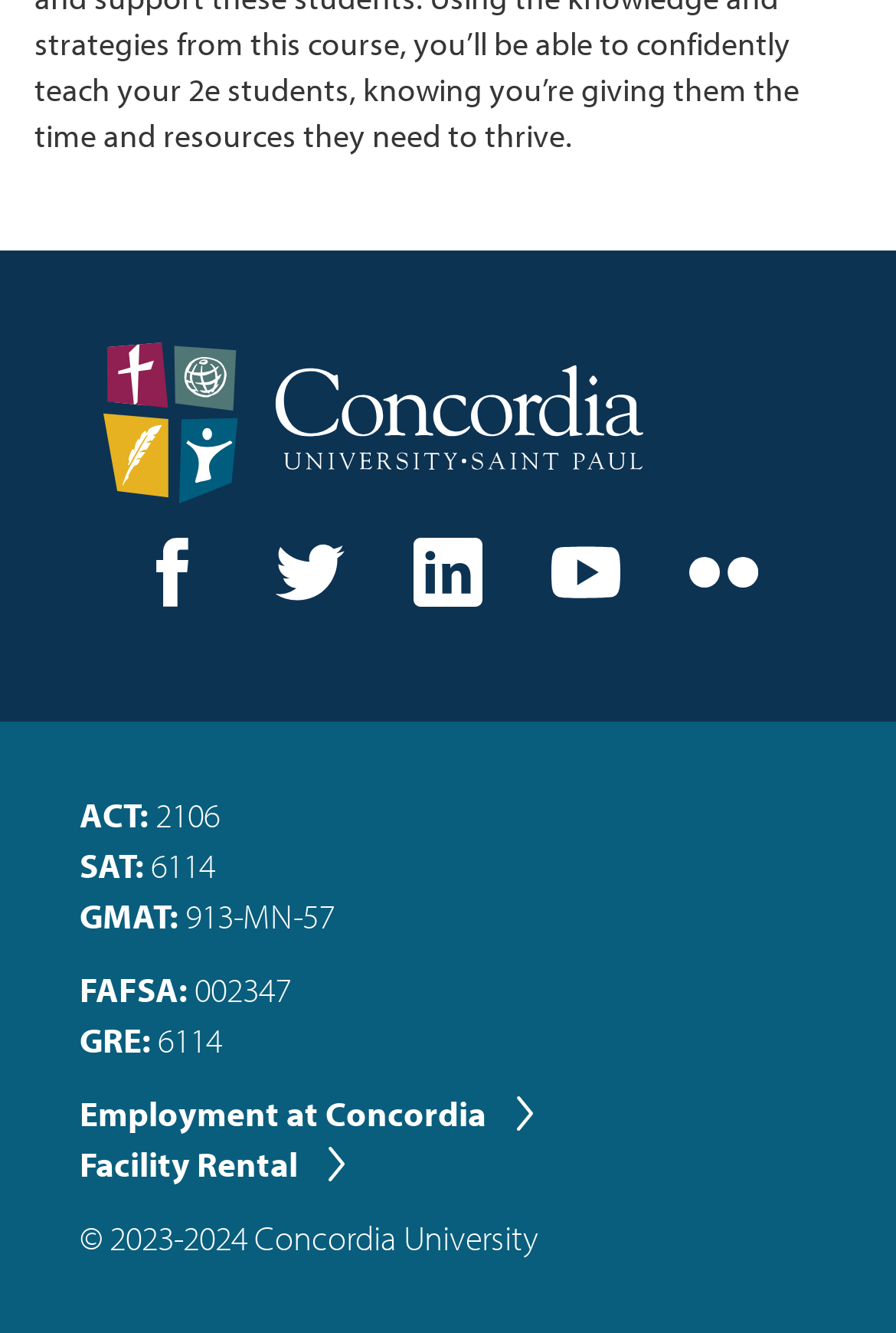Please locate the bounding box coordinates of the region I need to click to follow this instruction: "check Employment at Concordia".

[0.088, 0.817, 0.619, 0.855]